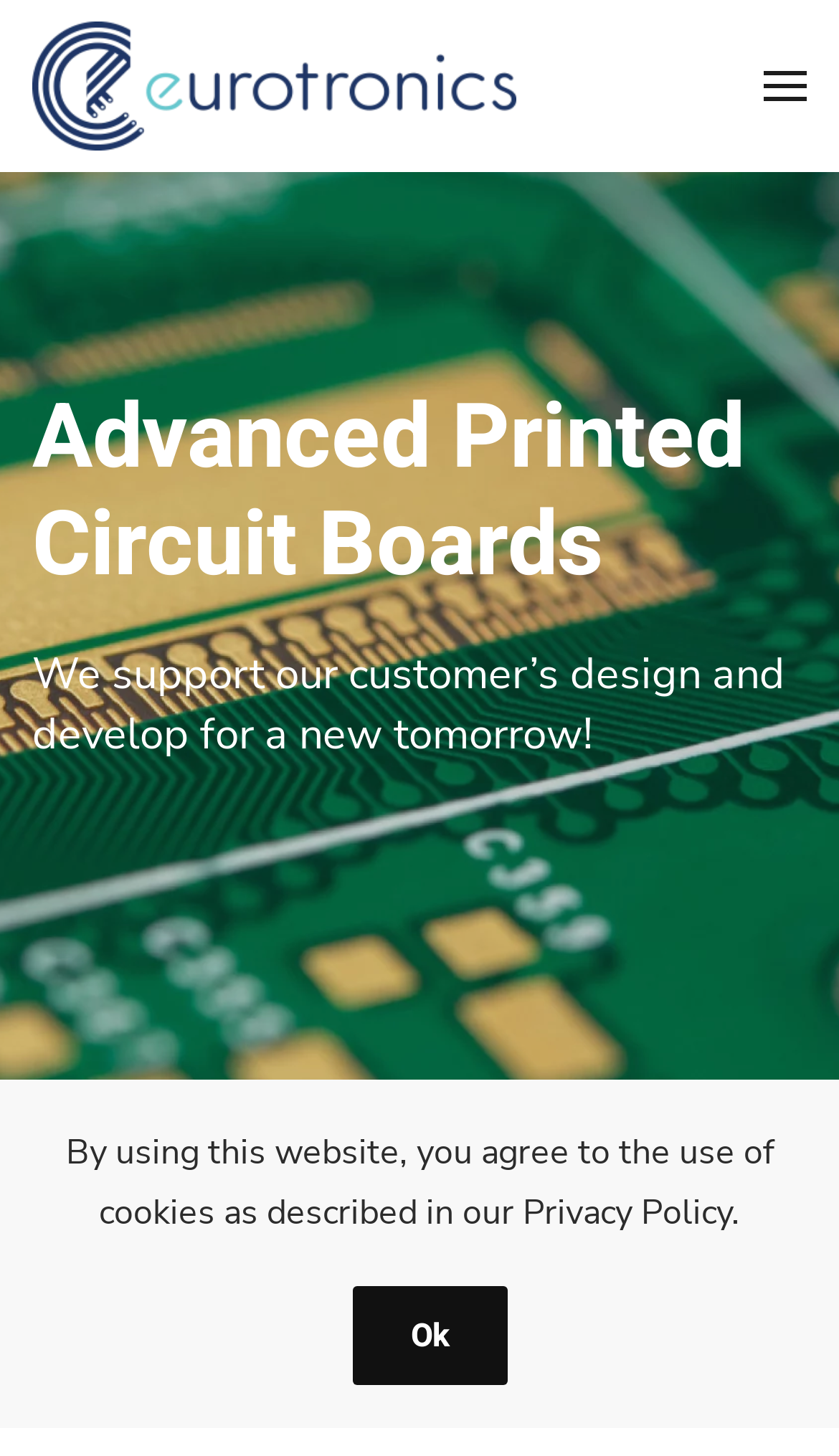Predict the bounding box coordinates of the UI element that matches this description: "Ok". The coordinates should be in the format [left, top, right, bottom] with each value between 0 and 1.

[0.421, 0.883, 0.605, 0.951]